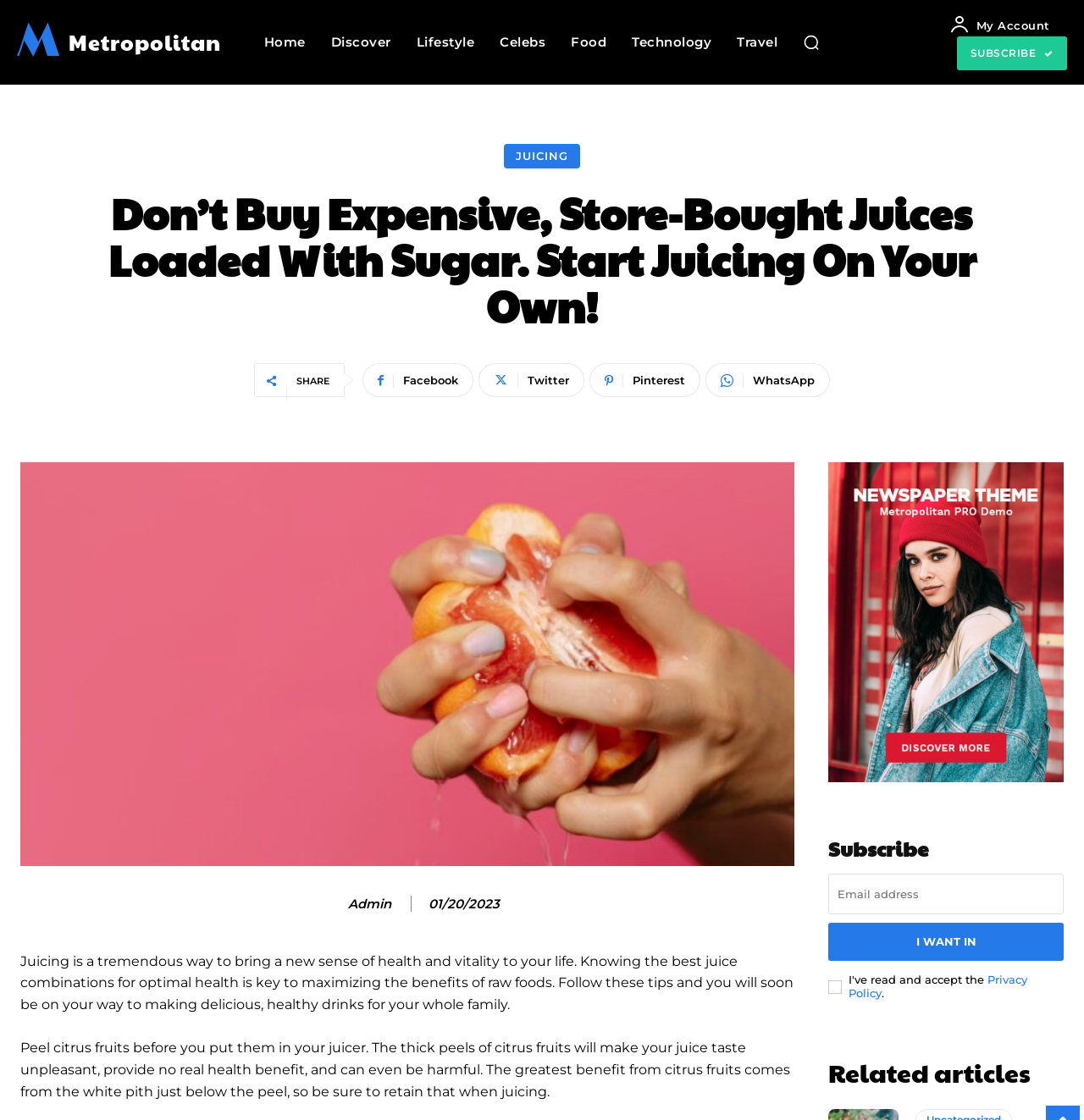Give a concise answer using only one word or phrase for this question:
What is the main topic of this webpage?

Juicing